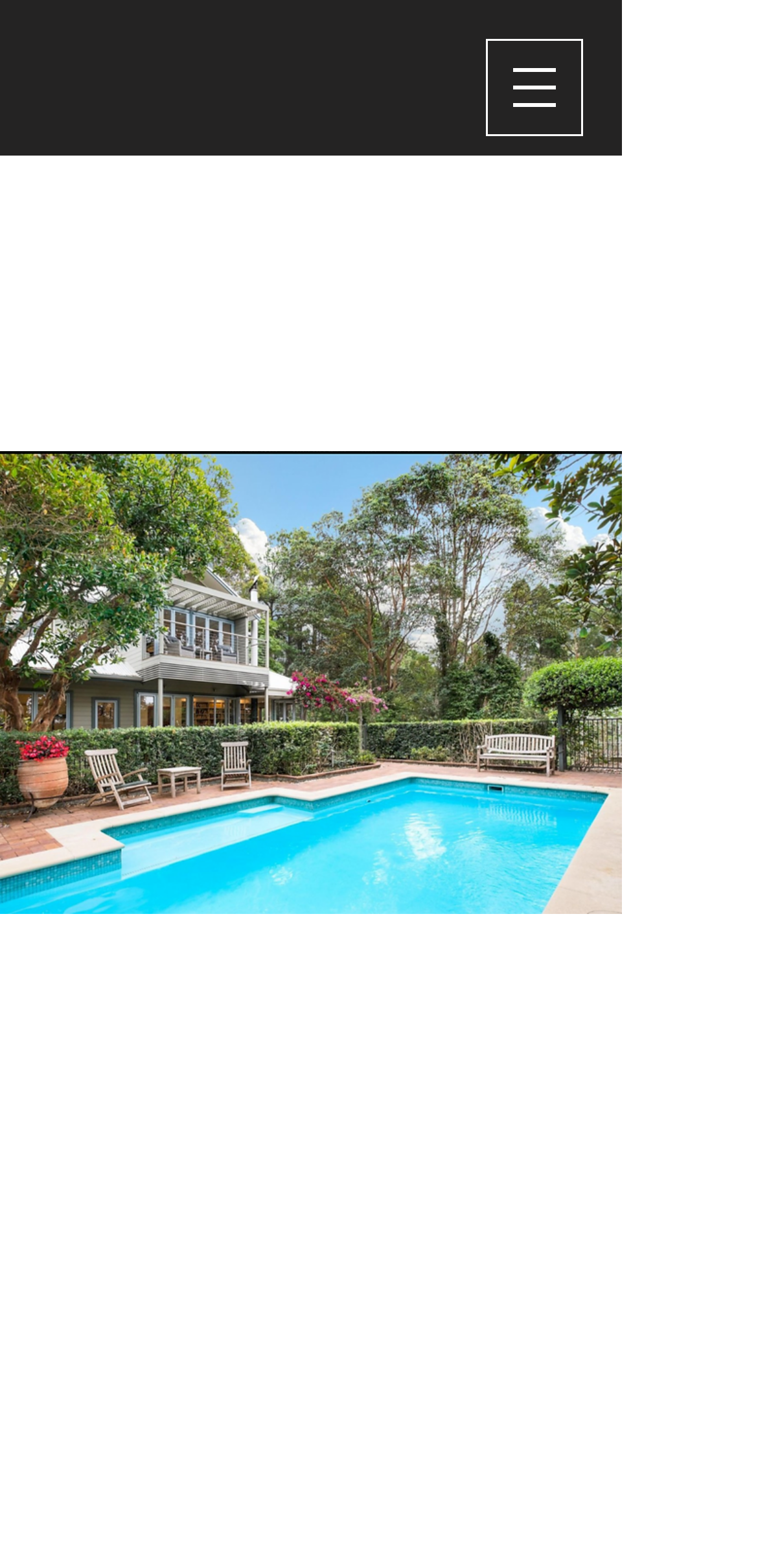What is the location of Birdsong?
Based on the image, provide a one-word or brief-phrase response.

Bouddi National Park